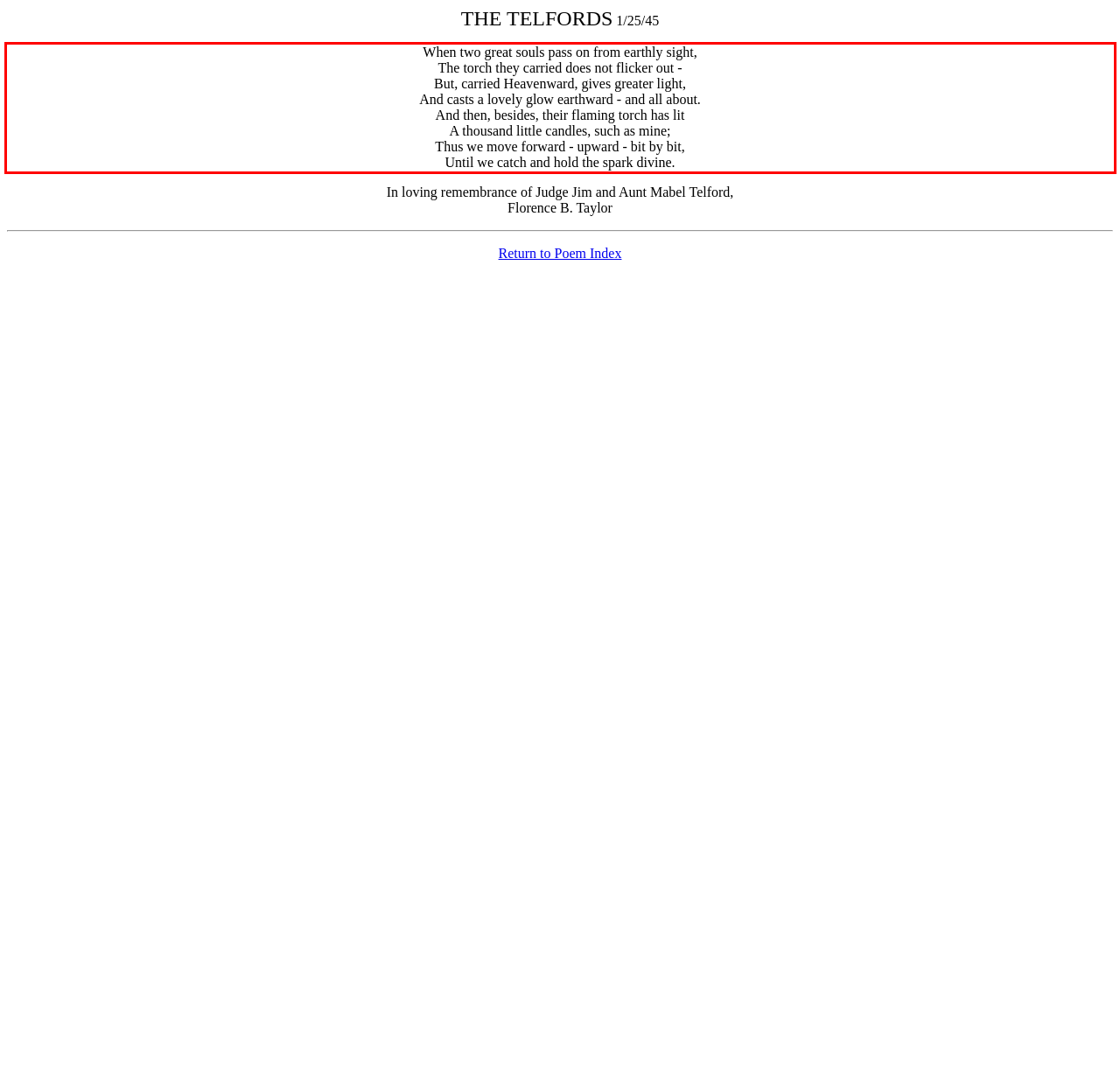You are looking at a screenshot of a webpage with a red rectangle bounding box. Use OCR to identify and extract the text content found inside this red bounding box.

When two great souls pass on from earthly sight, The torch they carried does not flicker out - But, carried Heavenward, gives greater light, And casts a lovely glow earthward - and all about. And then, besides, their flaming torch has lit A thousand little candles, such as mine; Thus we move forward - upward - bit by bit, Until we catch and hold the spark divine.